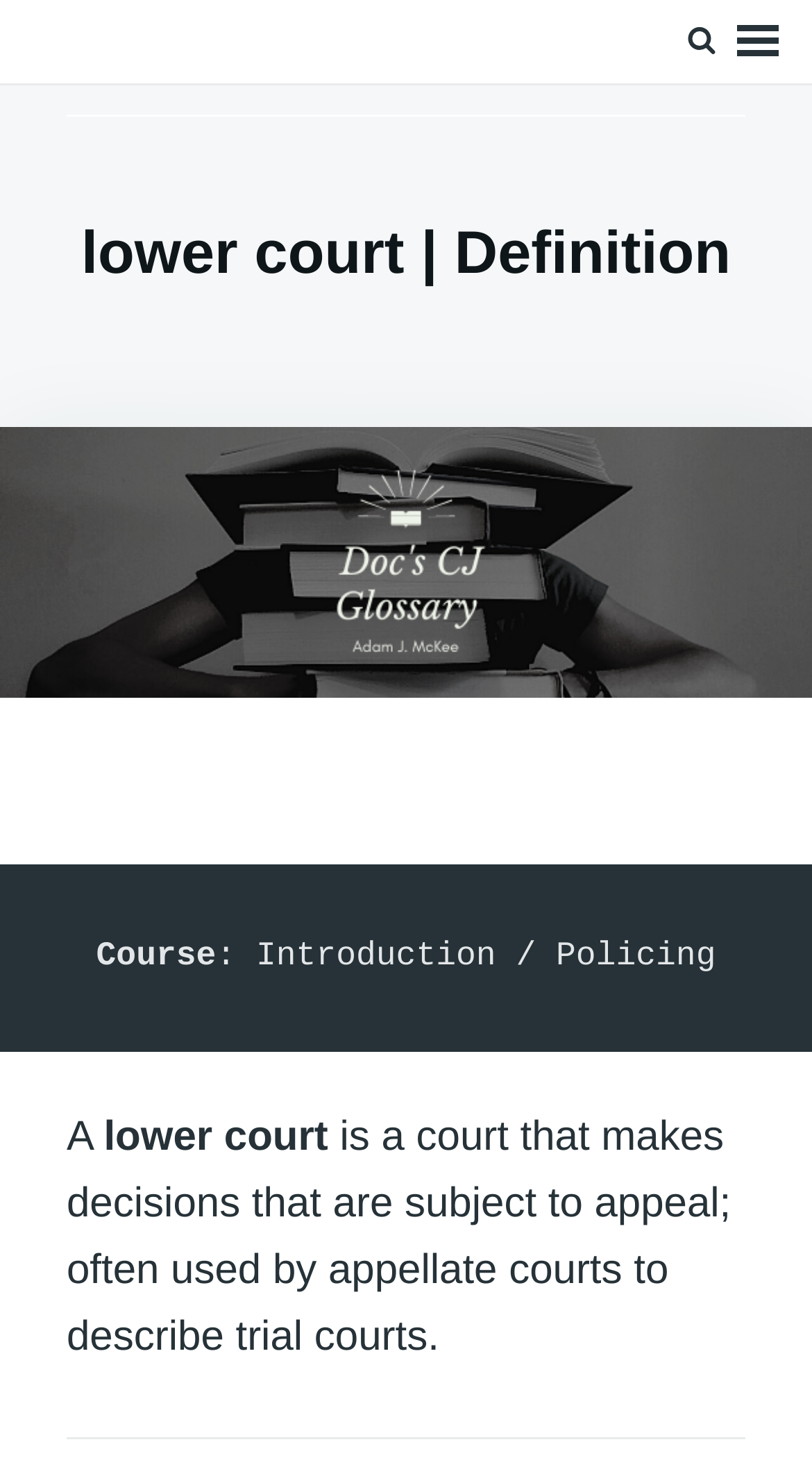Provide the bounding box coordinates of the HTML element described by the text: "Doc’s Things and Stuff".

[0.041, 0.029, 0.709, 0.067]